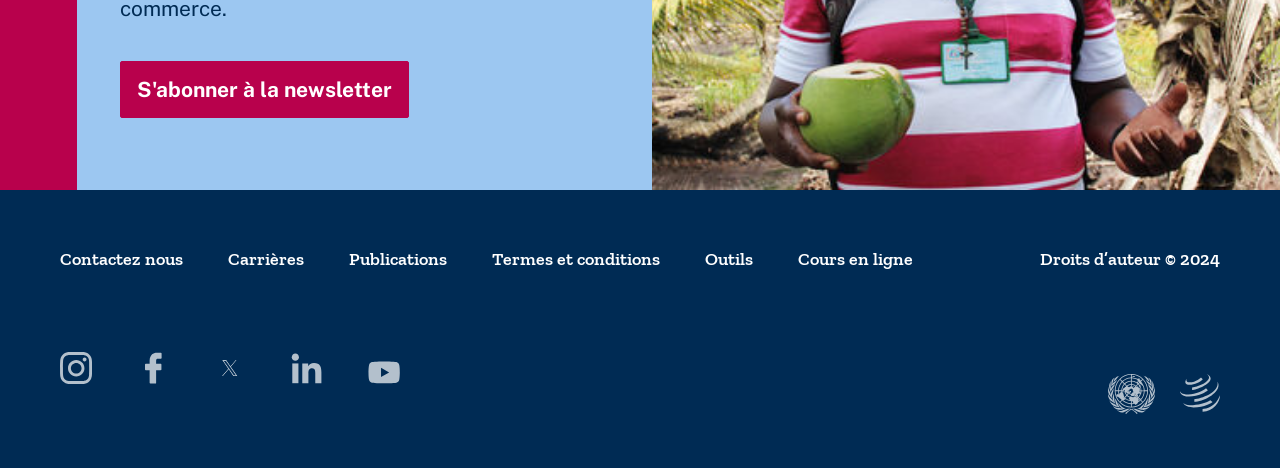Please find the bounding box coordinates (top-left x, top-left y, bottom-right x, bottom-right y) in the screenshot for the UI element described as follows: S'abonner à la newsletter

[0.094, 0.131, 0.32, 0.253]